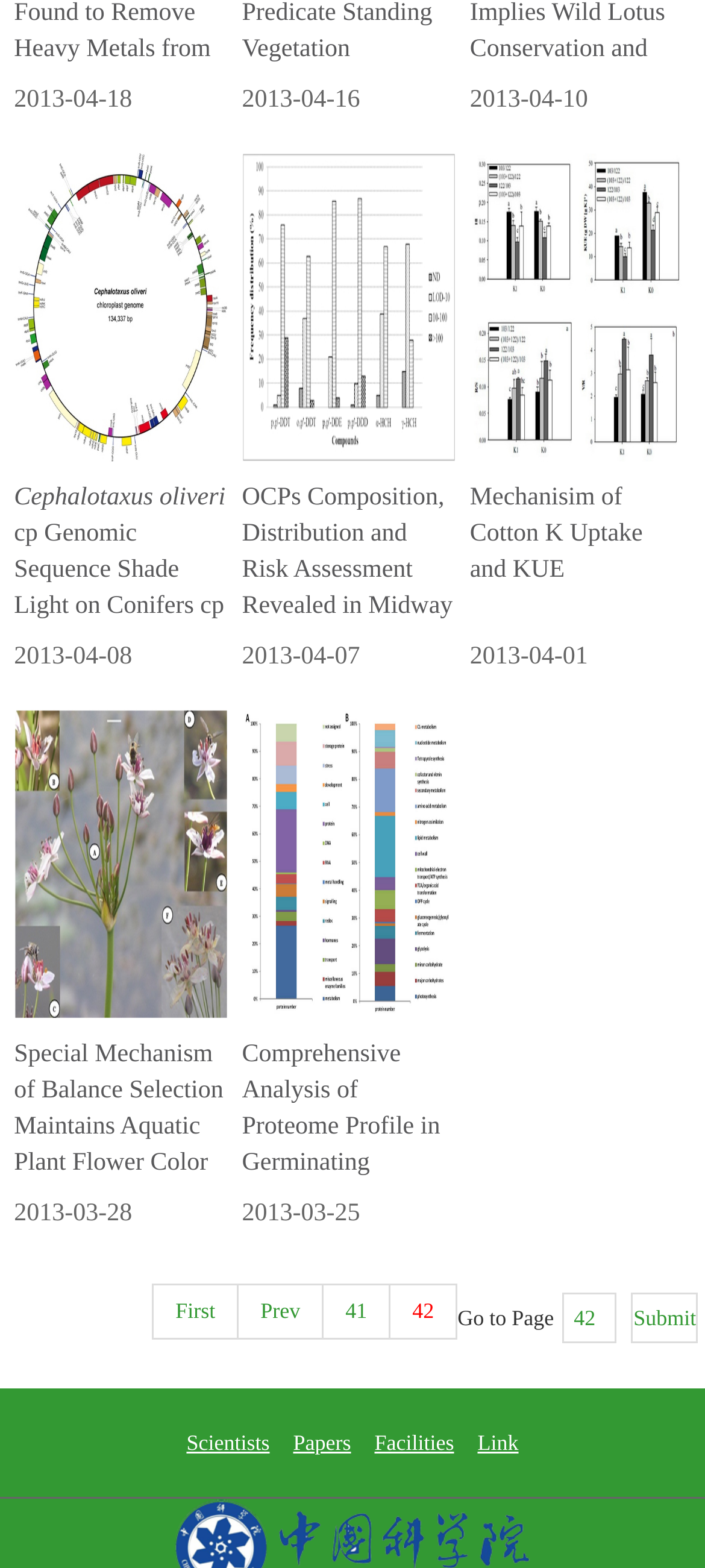Determine the bounding box coordinates for the area that should be clicked to carry out the following instruction: "View the article about Cephalotaxus oliveri".

[0.02, 0.097, 0.324, 0.429]